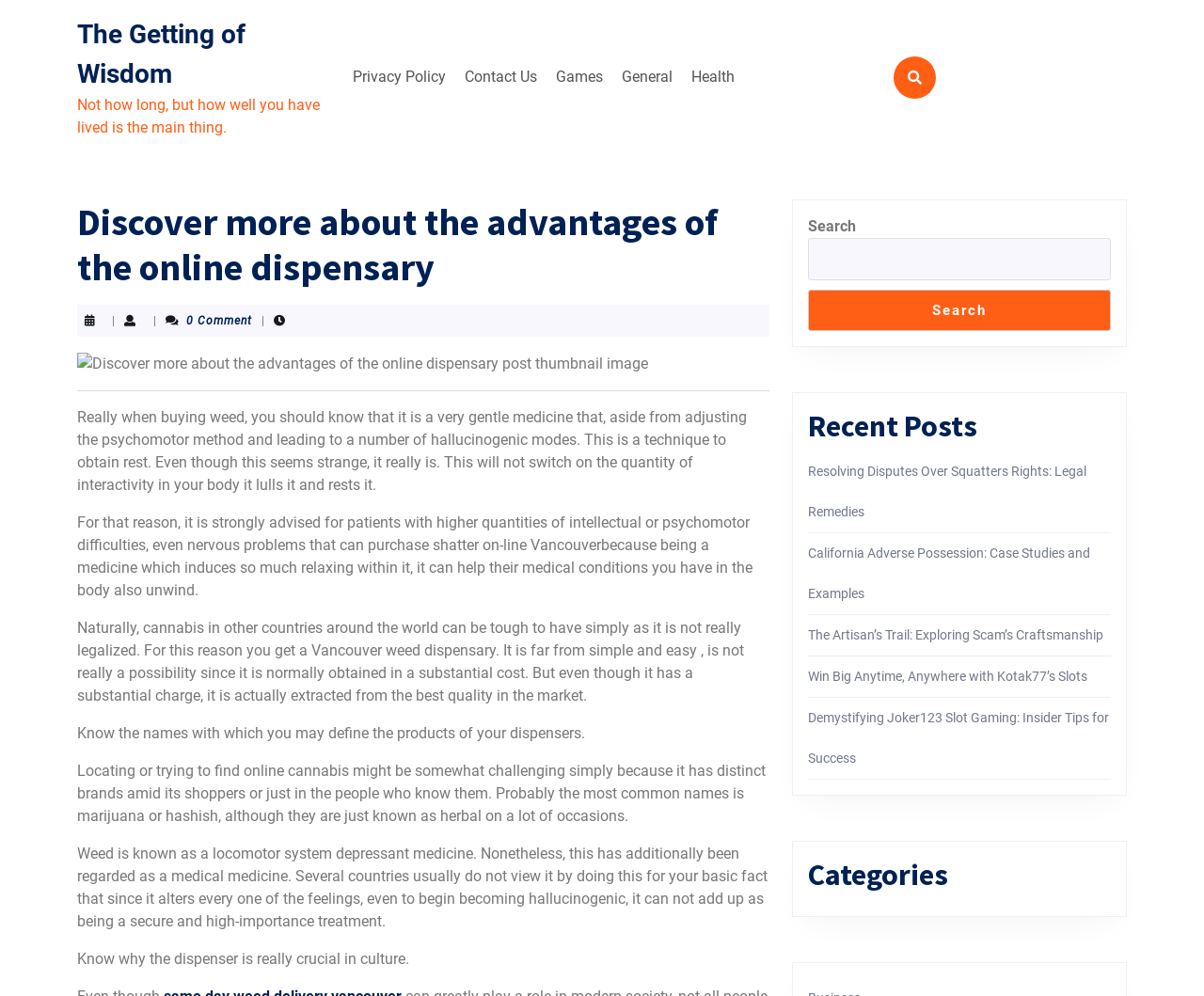Highlight the bounding box coordinates of the element you need to click to perform the following instruction: "View the 'Categories'."

[0.671, 0.861, 0.923, 0.897]